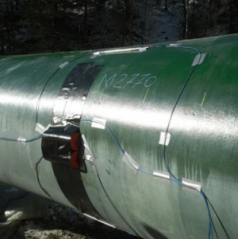Explain the content of the image in detail.

The image depicts a section of a 48-inch steel pipeline, showcasing a close-up view of its surface and features. Prominently attached to the pipe is an FBG (Fiber Bragg Grating) sensor, which is secured with protective tape. This sensor is crucial for monitoring the structural integrity of the pipeline, especially as it crosses critical sections like rivers where mudflow could pose risks. The visible markings on the pipe, including the code "M2740," likely serve as identifiers for maintenance or monitoring purposes. The surrounding environment hints at an outdoor setting, emphasizing the need for robust monitoring solutions in such locations.